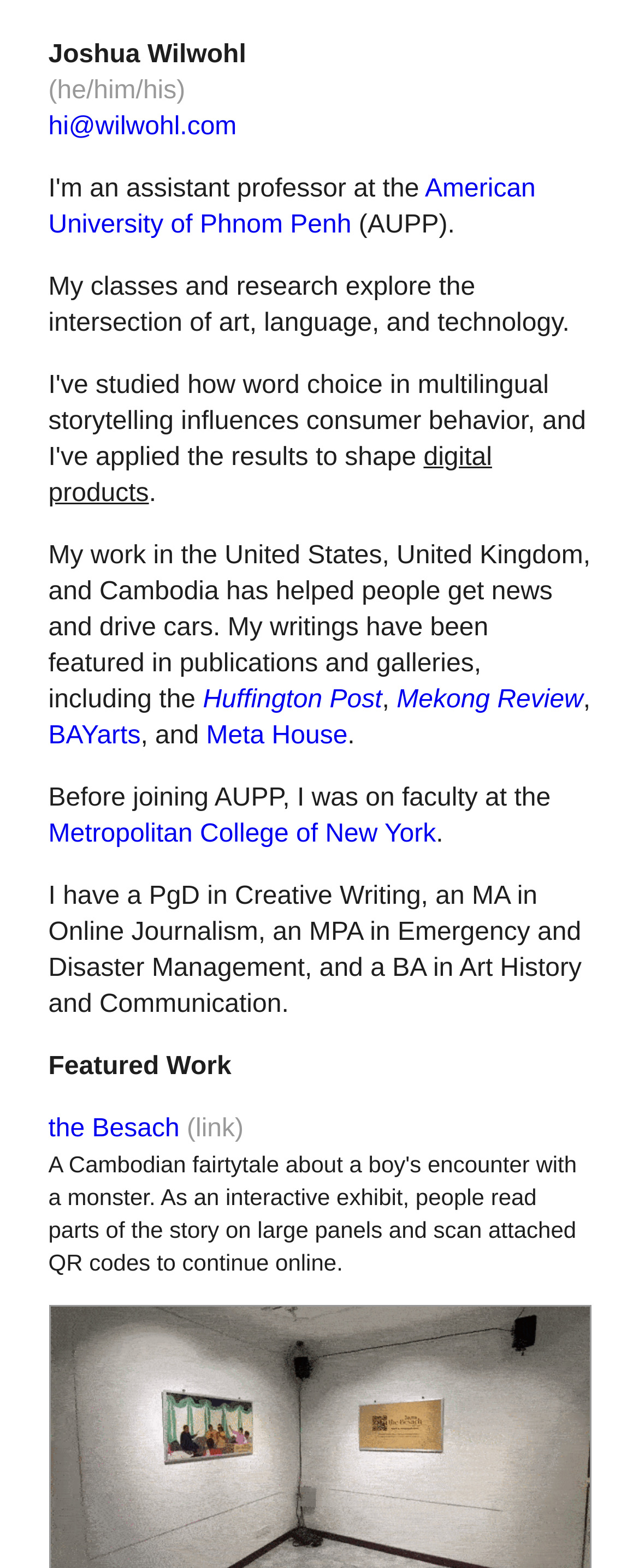Elaborate on the different components and information displayed on the webpage.

This webpage is about Joshua Wilwohl, a Cambodia-based academic. At the top, there is a heading with his name, followed by his pronouns "he/him/his" and his email address "hi@wilwohl.com". Below that, there is a link to the American University of Phnom Penh, where he is affiliated, accompanied by a brief description of the university in parentheses. 

Next, there is a paragraph describing his research and classes, which explore the intersection of art, language, and technology. Below this paragraph, there is a link to "digital products" and a longer text describing his work experience in the United States, United Kingdom, and Cambodia, including his writings featured in various publications and galleries. 

The publications and galleries mentioned include the Huffington Post, Mekong Review, BAYarts, and Meta House, with each name being a separate link. After this, there is a text describing his previous faculty position at the Metropolitan College of New York. 

Finally, there is a section titled "Featured Work" at the bottom, although it does not contain any specific work examples. Throughout the page, there are no images, but there are several links to external websites and a brief description of Joshua Wilwohl's background and expertise.